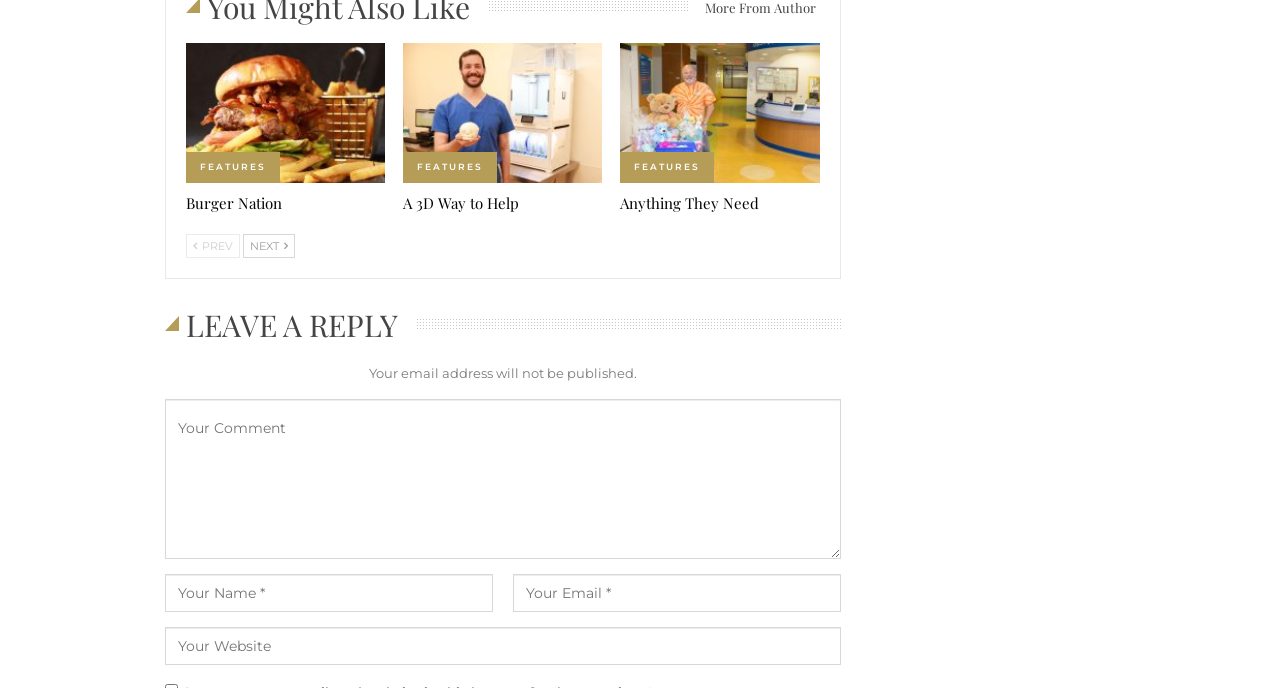Please determine the bounding box coordinates of the element's region to click for the following instruction: "Click on 'Previous'".

[0.145, 0.34, 0.188, 0.375]